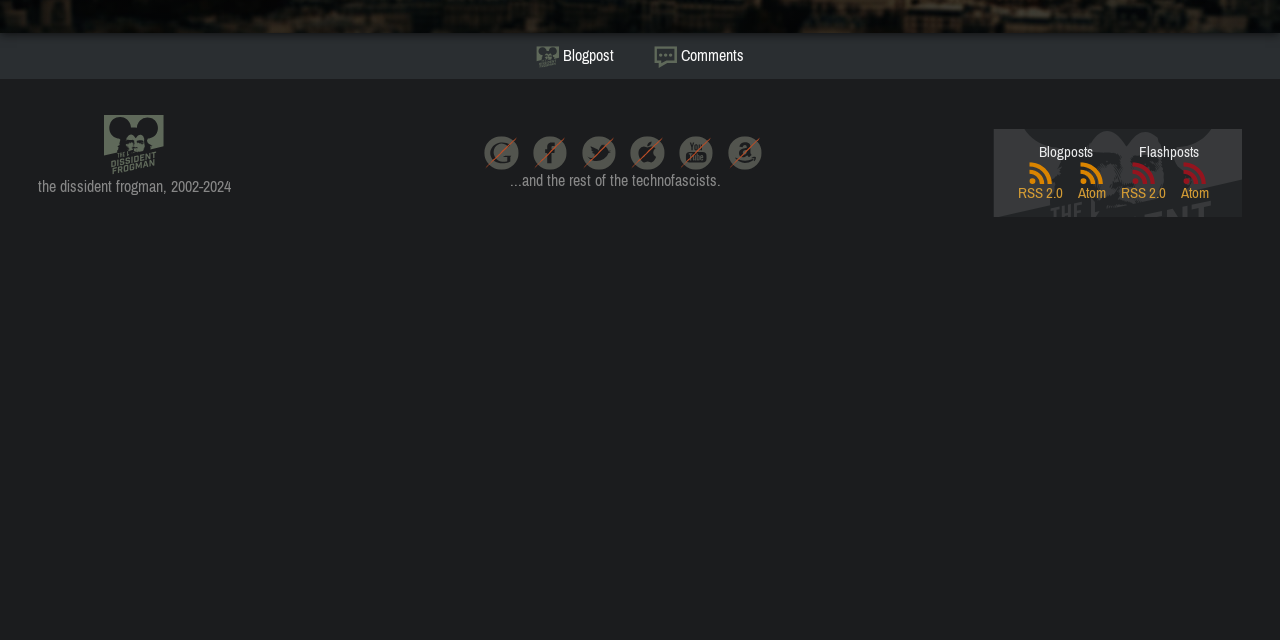Based on the element description RSS 2.0, identify the bounding box of the UI element in the given webpage screenshot. The coordinates should be in the format (top-left x, top-left y, bottom-right x, bottom-right y) and must be between 0 and 1.

[0.793, 0.253, 0.833, 0.318]